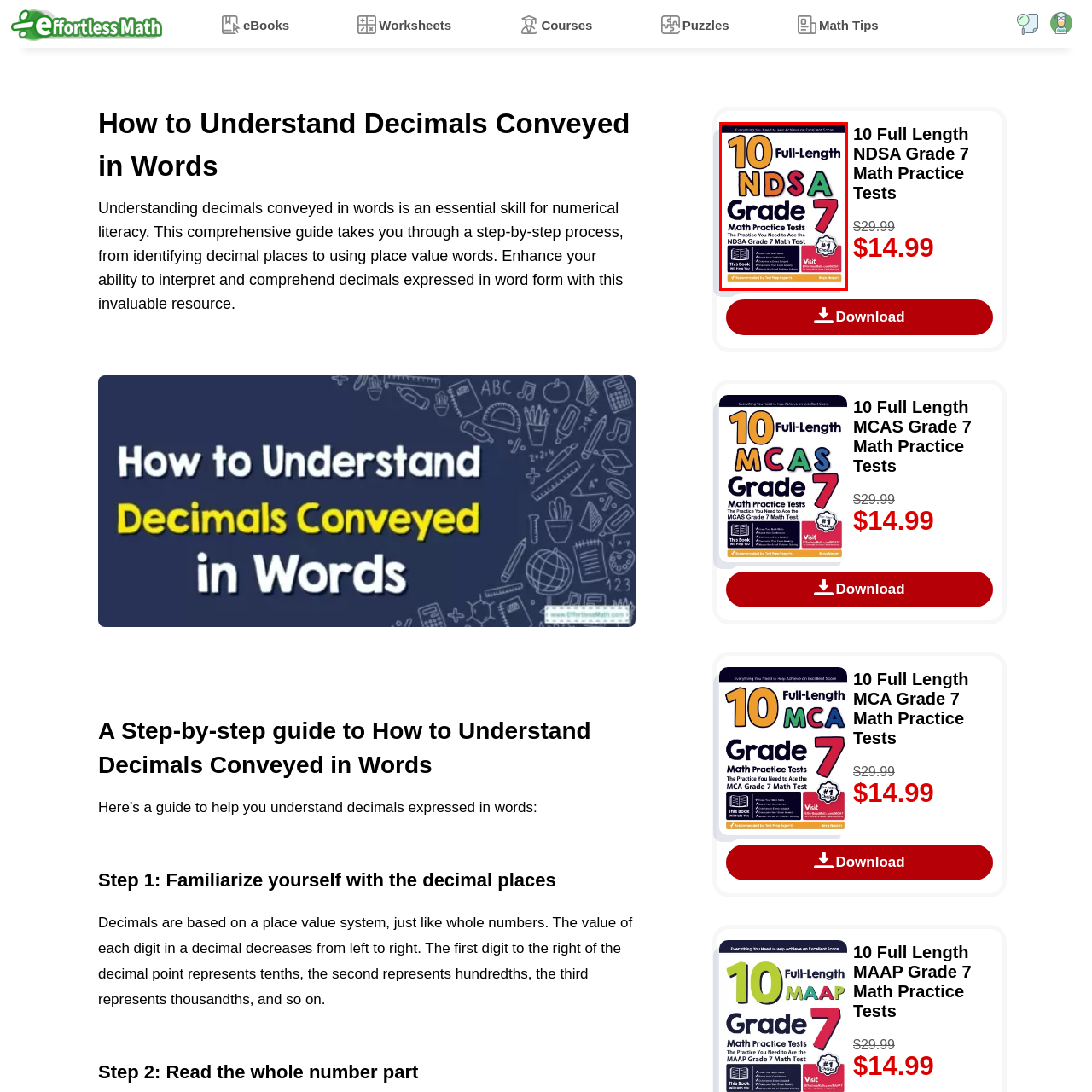Provide a thorough description of the scene captured within the red rectangle.

The image features the cover of a math practice test book titled "10 Full-Length NDSA Grade 7 Math Practice Tests." This resource is designed to help students prepare for the NDSA Grade 7 Math Test, emphasizing a comprehensive approach to mastering the material. The vibrant and engaging cover includes colorful lettering that highlights the key elements of the title, alongside a banner that states, "The Practice You Need to Ace the NDSA Grade 7 Math Test." Additionally, there's a note indicating that the book is recommended by test prep experts, enhancing its credibility. The overall design is intended to attract and motivate students as they prepare for their exams, combined with a call to action encouraging readers to visit the accompanying website for further resources.